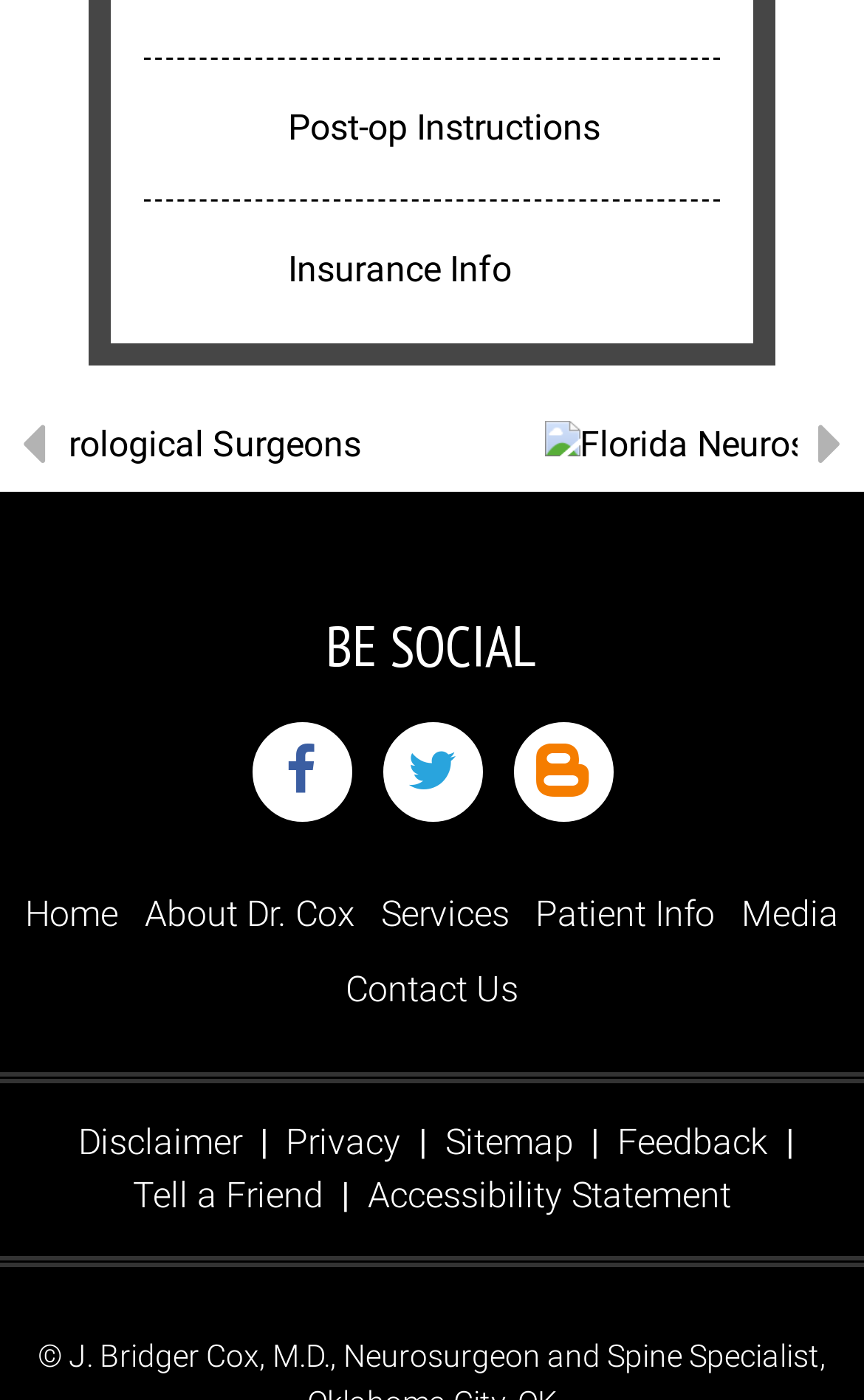Based on the image, give a detailed response to the question: What is the name of the doctor?

By looking at the links and image on the webpage, I found that the doctor's name is J.Bridger Cox, MD, which is mentioned in the links 'Follow J.Bridger Cox, MD on Facebook' and 'Follow J.Bridger Cox, MD on Twitter'.